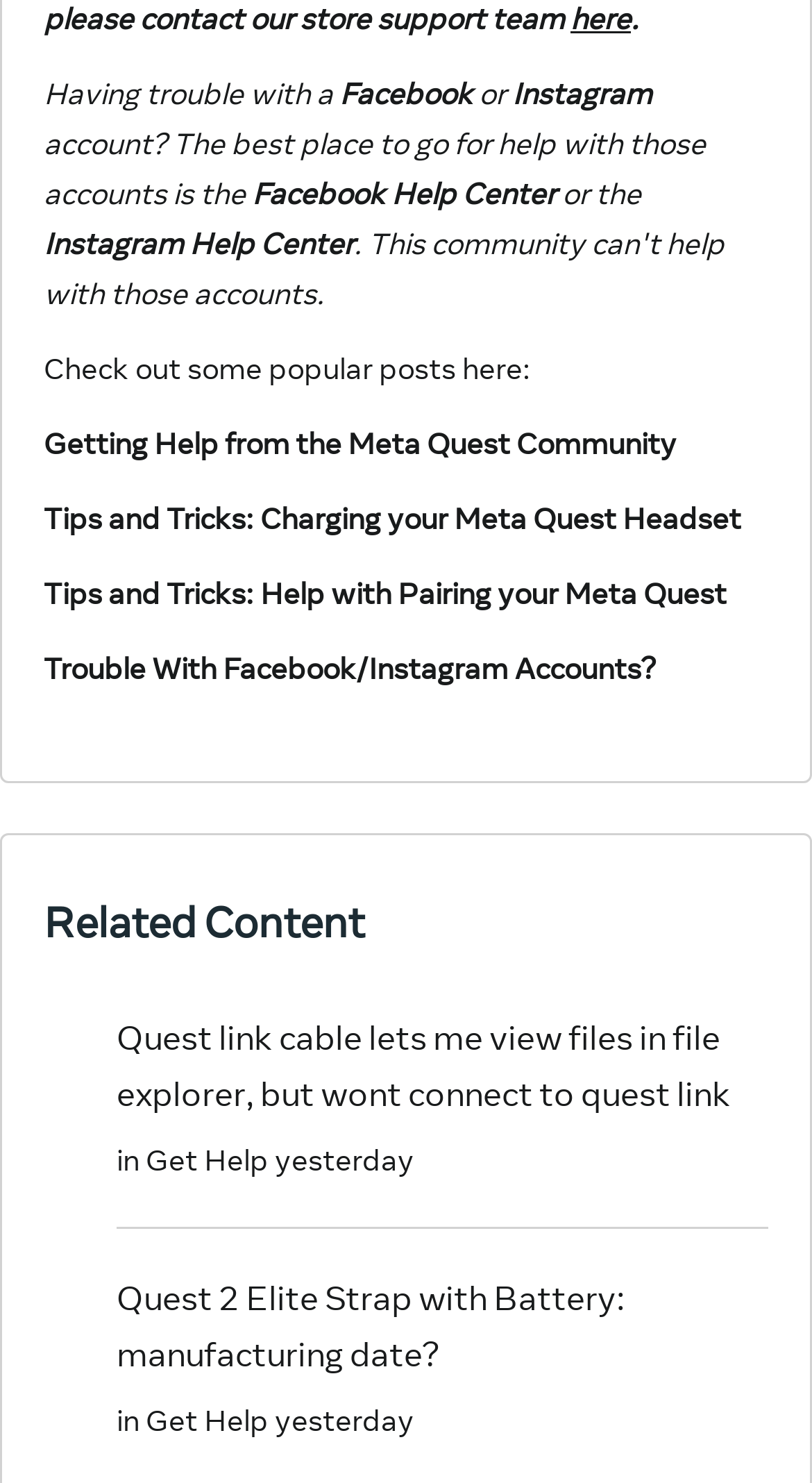What is the recommended place for Facebook account help?
Please answer the question with a detailed response using the information from the screenshot.

The webpage suggests that the best place to go for help with Facebook accounts is the Facebook Help Center, as indicated by the link 'Facebook Help Center' on the webpage.